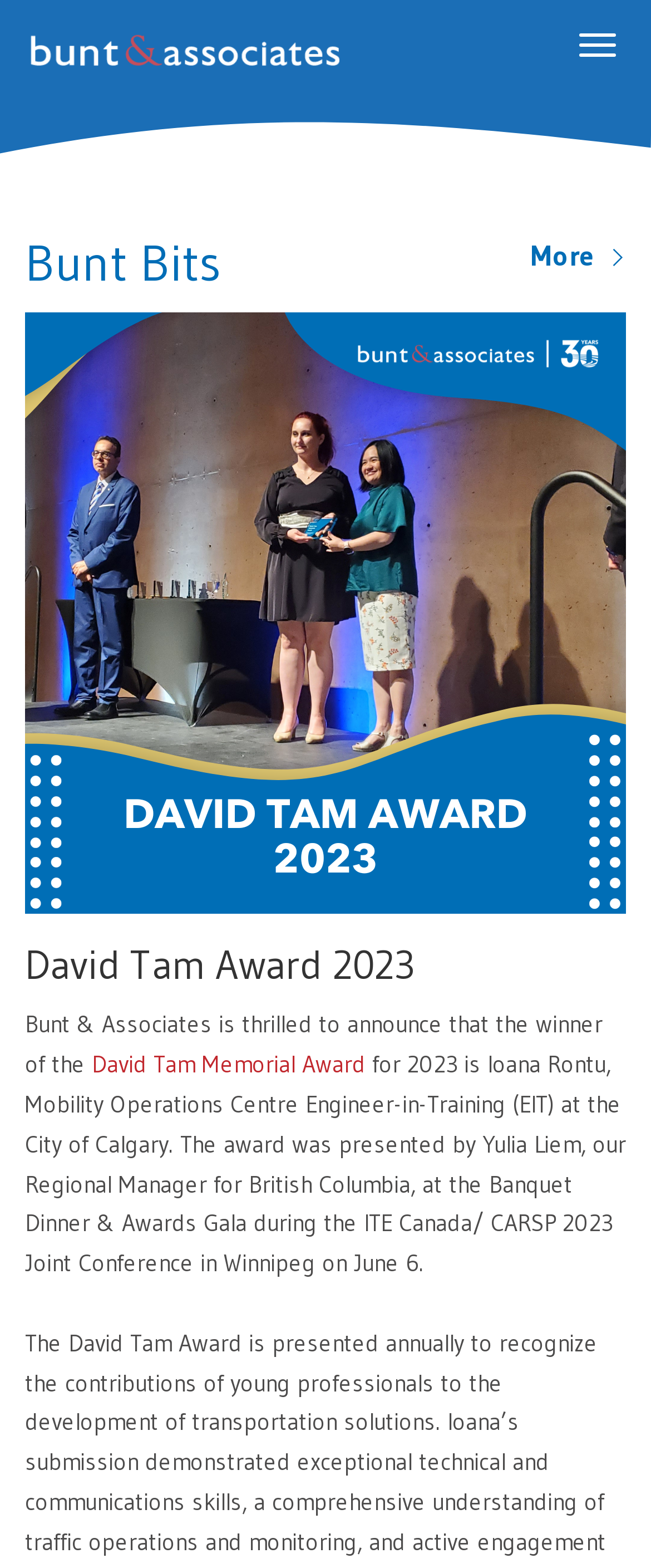Produce a meticulous description of the webpage.

The webpage is about the David Tam Award 2023, presented by Bunt & Associates, a transportation planning and engineering company. At the top of the page, there is a large image that spans the entire width of the page. Below the image, there is a navigation button on the right side, labeled "Toggle navigation". On the left side, there is a link to the company's homepage, "bunt & associates: transportation planners & engineers", and another link to "Bunt Bits", which has a heading with the same name.

In the middle of the page, there is a prominent heading that reads "David Tam Award 2023". Below this heading, there is a paragraph of text that announces the winner of the award, Ioana Rontu, a Mobility Operations Centre Engineer-in-Training at the City of Calgary. The text also mentions that the award was presented by Yulia Liem, the Regional Manager for British Columbia, at a conference in Winnipeg. The paragraph is followed by a small, empty space, indicated by a non-breaking space character.

On the right side of the page, there is another link, labeled "More b", which is positioned below the navigation button. Overall, the page has a simple and clean layout, with a focus on announcing the winner of the David Tam Award 2023.